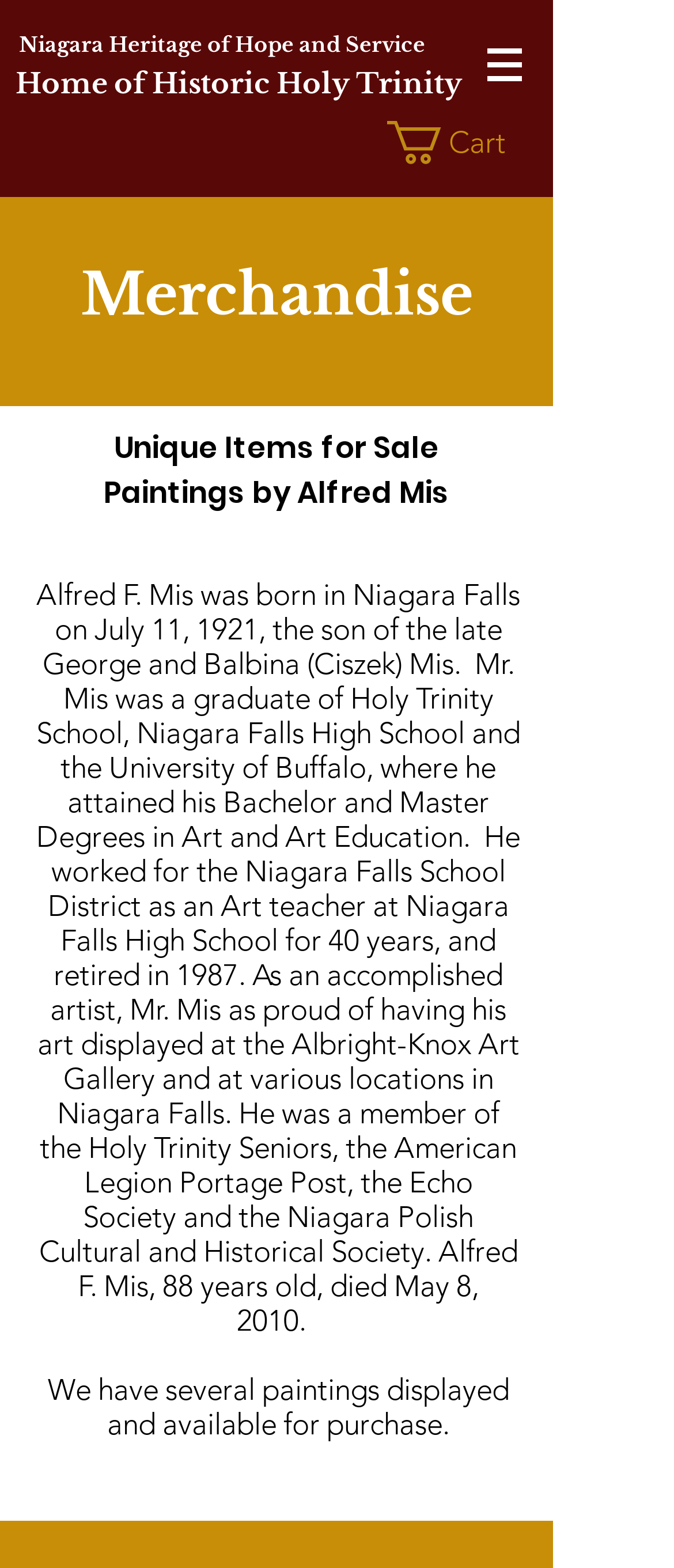Explain the webpage's design and content in an elaborate manner.

The webpage is about merchandise related to Historicht, with a focus on unique items for sale. At the top, there is a navigation menu labeled "Site" with a button that has a popup menu, accompanied by an image. To the left of the navigation menu, there is a link to "Niagara Heritage of Hope and Service".

Below the navigation menu, there is a prominent heading that reads "Merchandise". On the same level, there is a region labeled "donate" that spans the entire width of the page. 

Further down, there are two headings: "Unique Items for Sale" and "Paintings by Alfred Mis". The latter is followed by a lengthy paragraph about Alfred Mis, an artist who worked as an art teacher in Niagara Falls. The text describes his background, accomplishments, and membership in various organizations.

Below the paragraph, there is another text block that mentions the availability of several paintings for purchase. This text is positioned near the bottom of the page. On the right side of the page, there is a link with a cart icon, indicating a shopping cart feature.